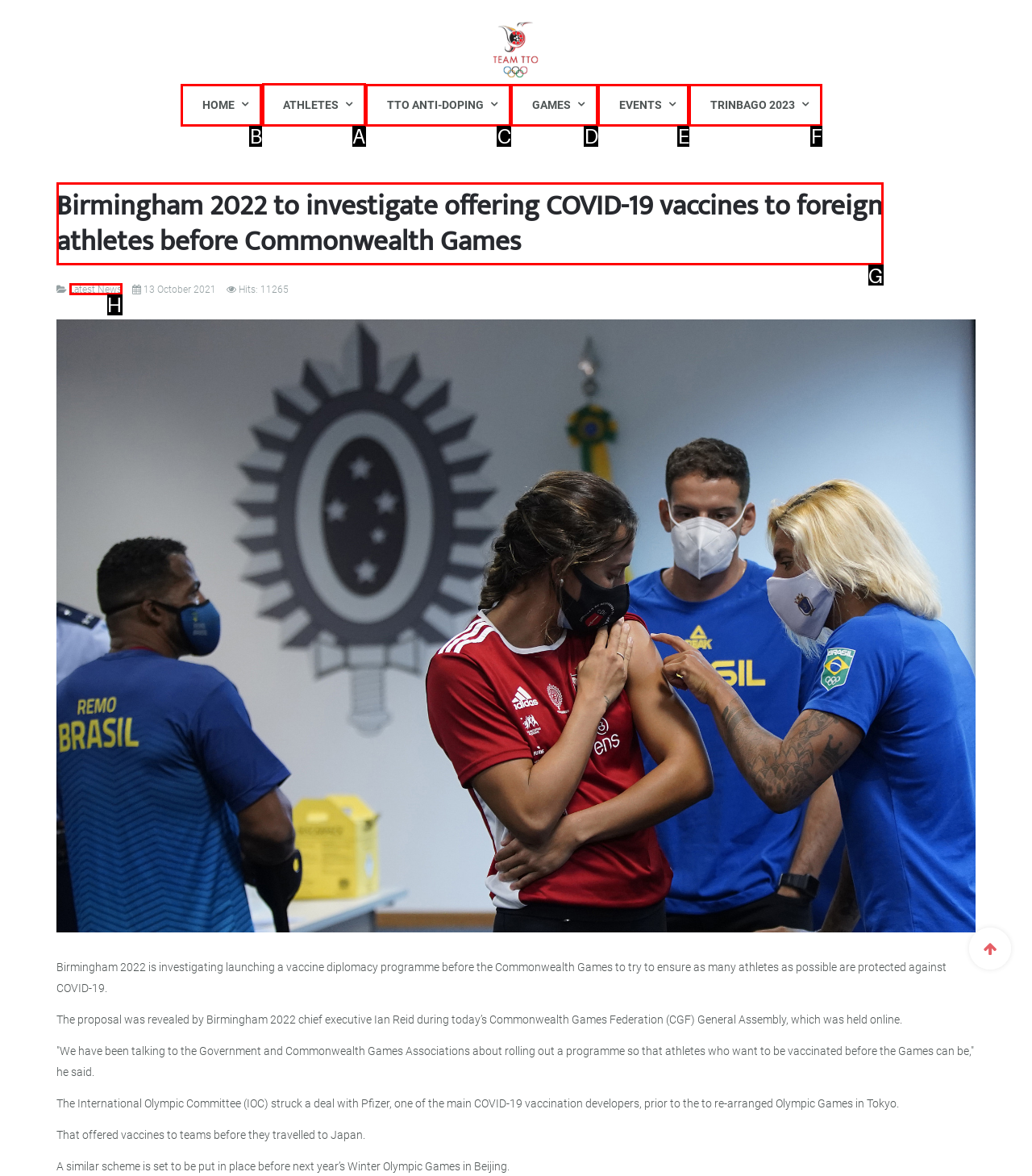Identify the correct UI element to click on to achieve the following task: View ATHLETES page Respond with the corresponding letter from the given choices.

A